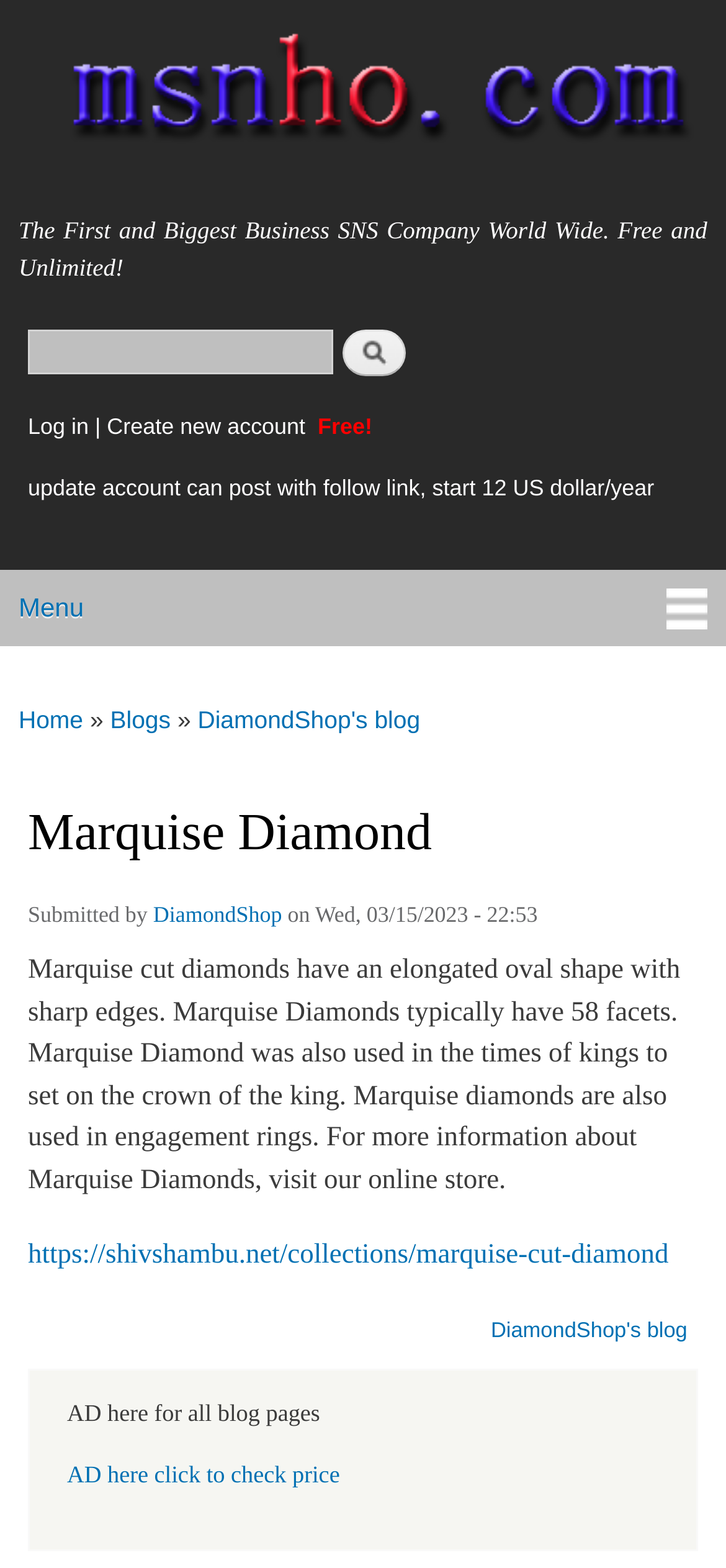What is the shape of Marquise diamonds?
Could you please answer the question thoroughly and with as much detail as possible?

According to the article section, Marquise diamonds have an elongated oval shape with sharp edges.